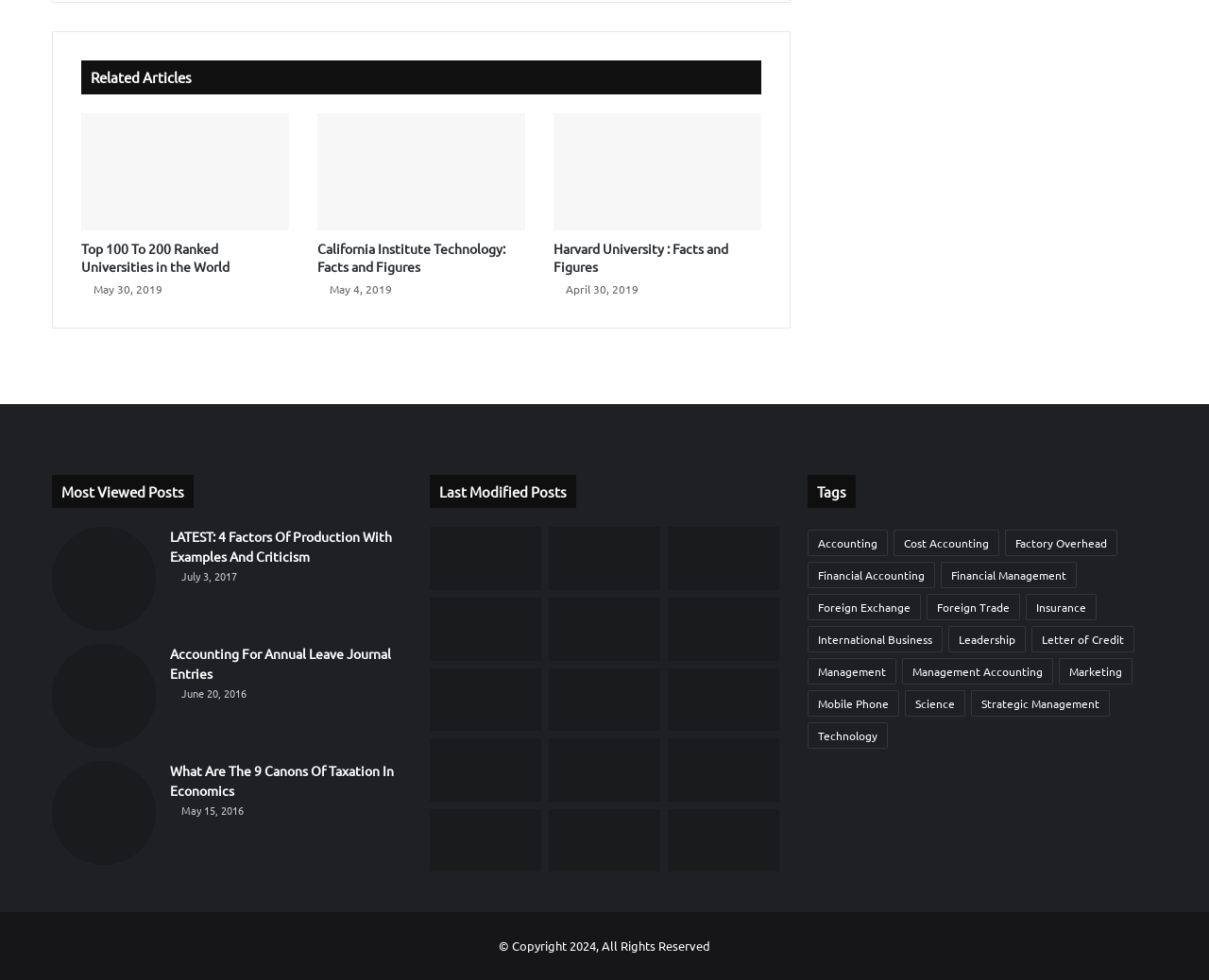Determine the bounding box coordinates of the element that should be clicked to execute the following command: "Add a review".

None